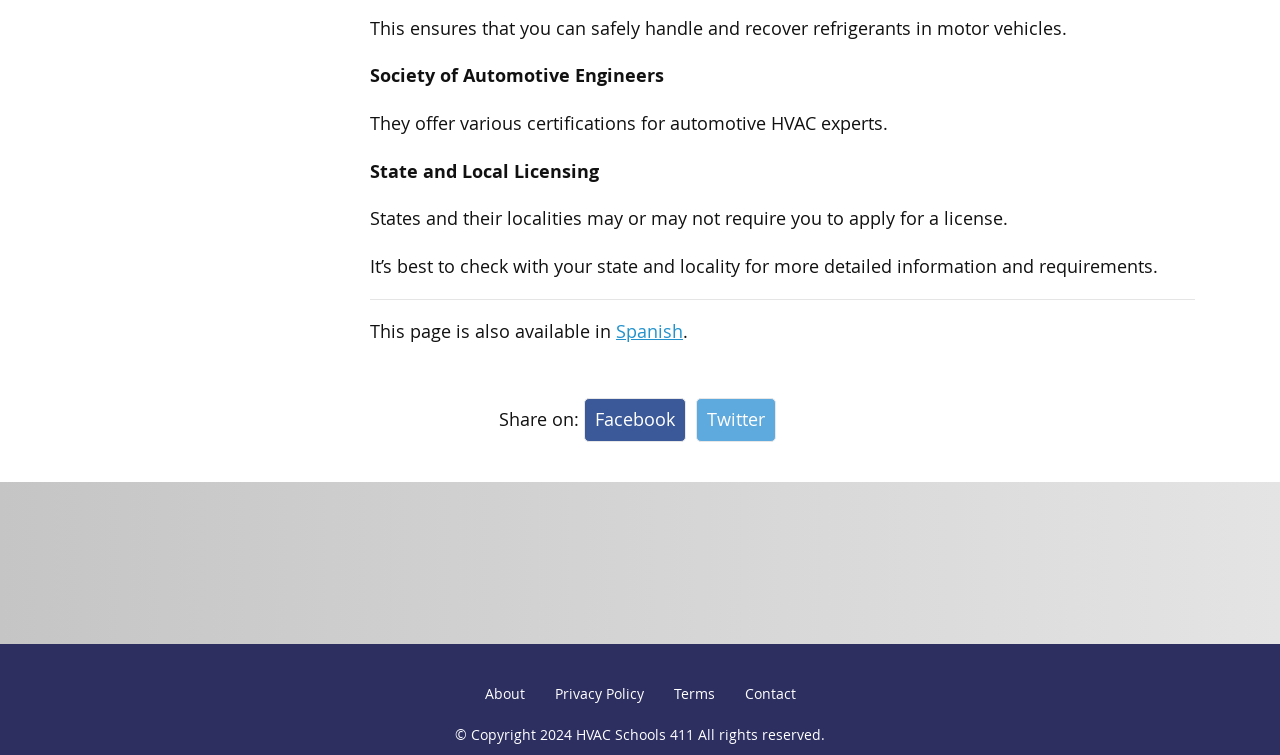Can you provide the bounding box coordinates for the element that should be clicked to implement the instruction: "Visit the 'About' page"?

[0.379, 0.906, 0.41, 0.931]